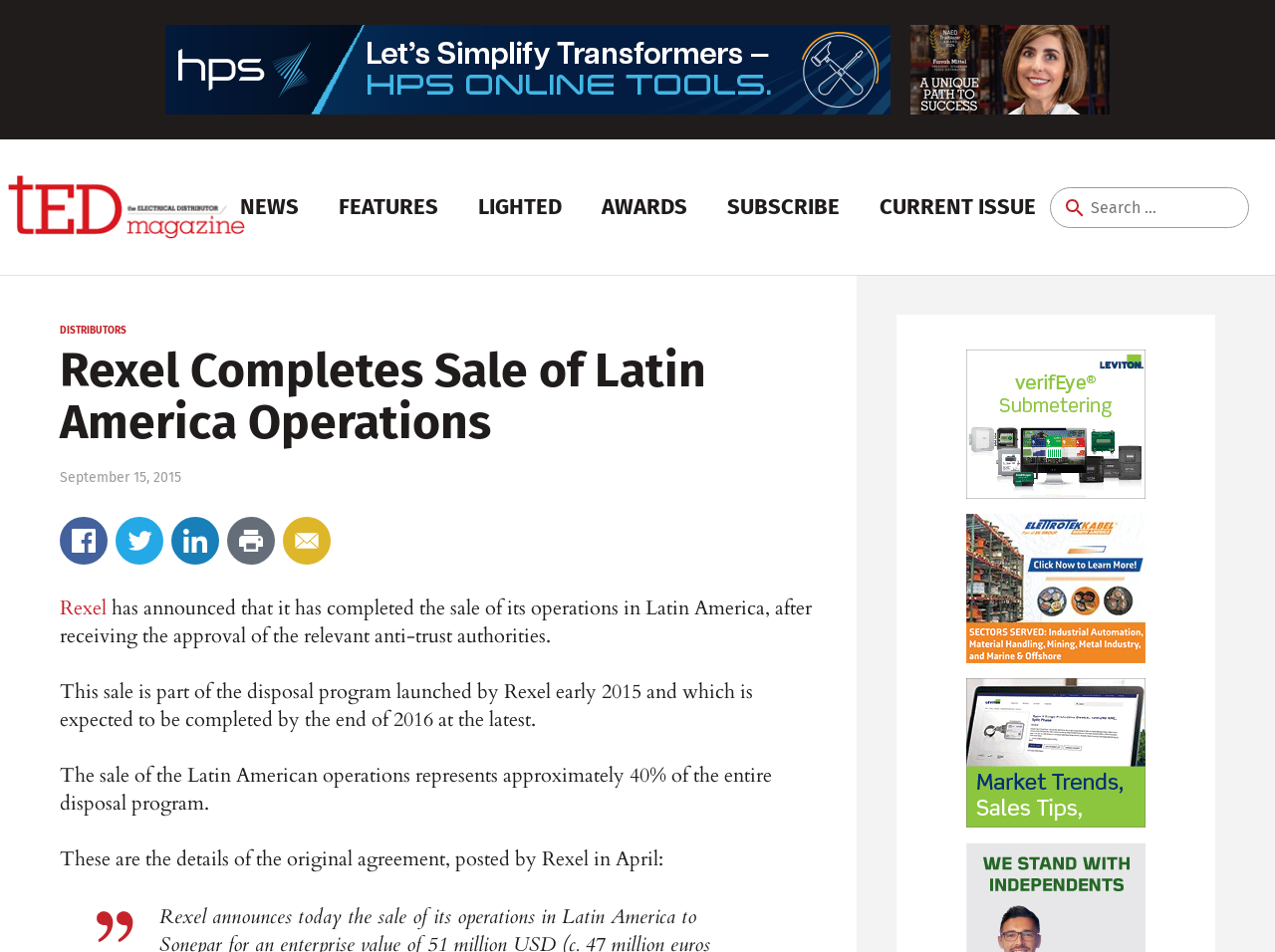Please locate and generate the primary heading on this webpage.

Rexel Completes Sale of Latin America Operations